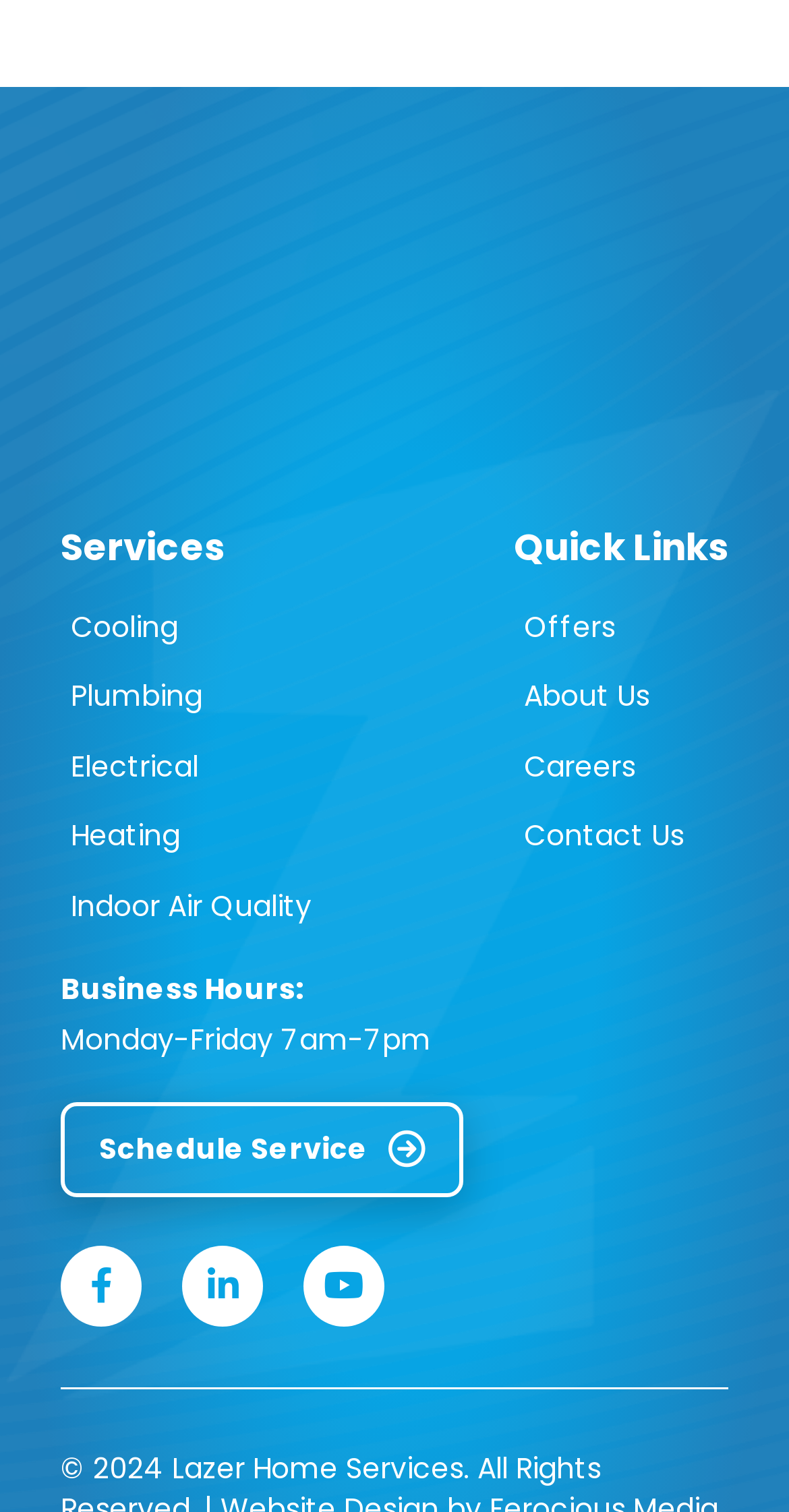Please locate the UI element described by "Schedule Service" and provide its bounding box coordinates.

[0.077, 0.728, 0.587, 0.792]